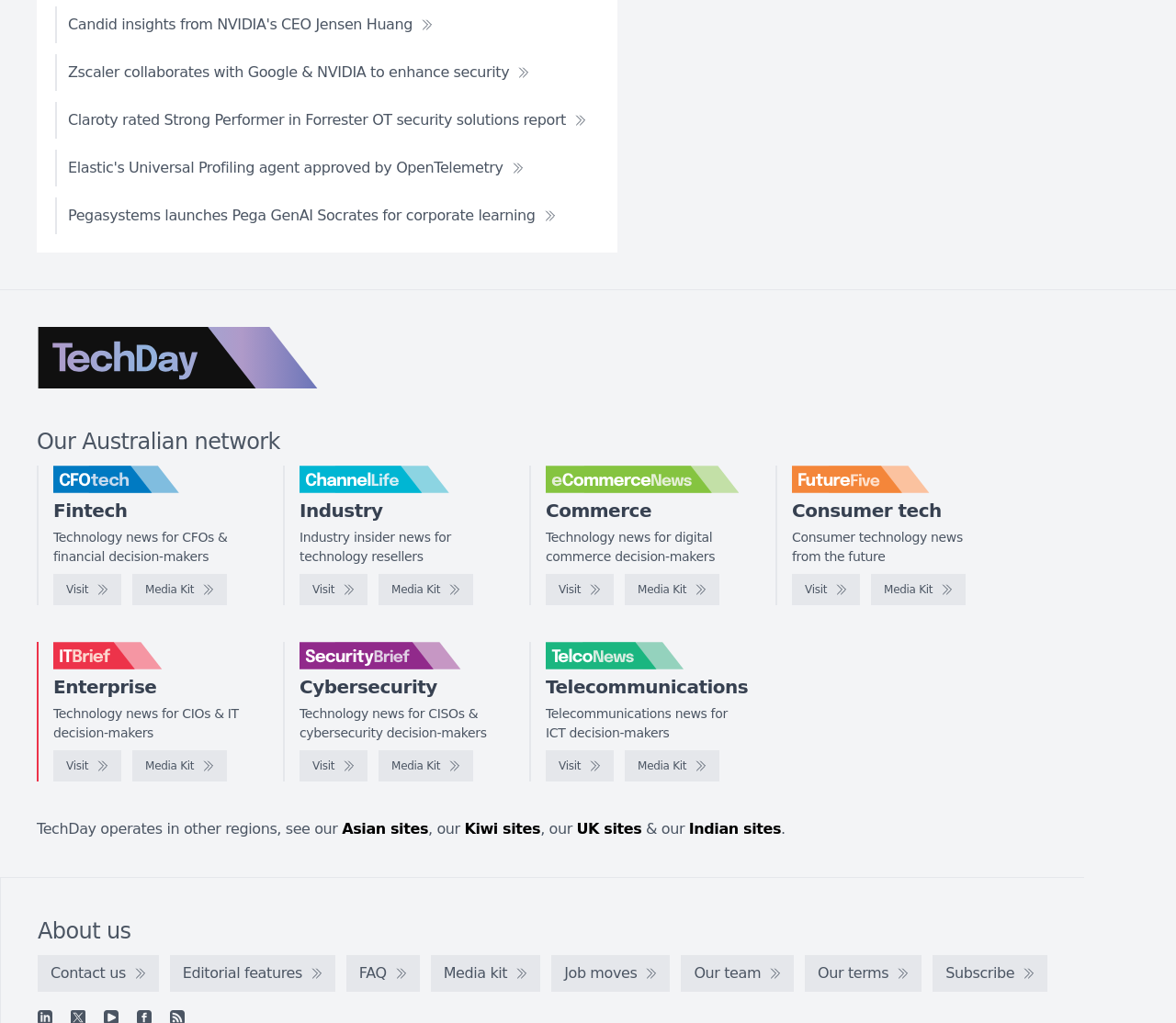Can you pinpoint the bounding box coordinates for the clickable element required for this instruction: "Check out the Media Kit of CFOtech"? The coordinates should be four float numbers between 0 and 1, i.e., [left, top, right, bottom].

[0.113, 0.561, 0.193, 0.592]